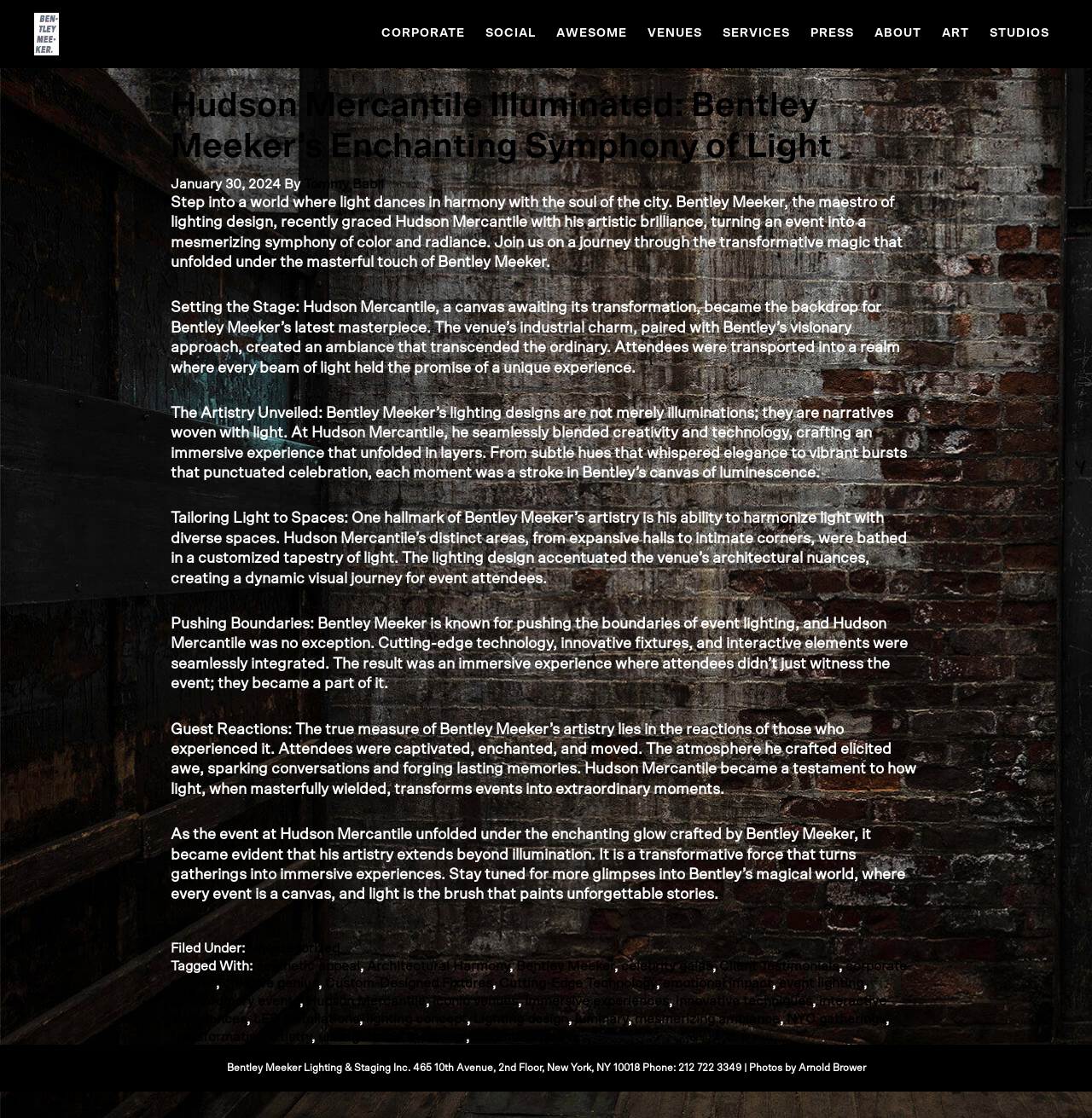Analyze the image and answer the question with as much detail as possible: 
What is the name of the lighting designer mentioned in the article?

The article mentions Bentley Meeker as the maestro of lighting design, who recently graced Hudson Mercantile with his artistic brilliance, turning an event into a mesmerizing symphony of color and radiance.